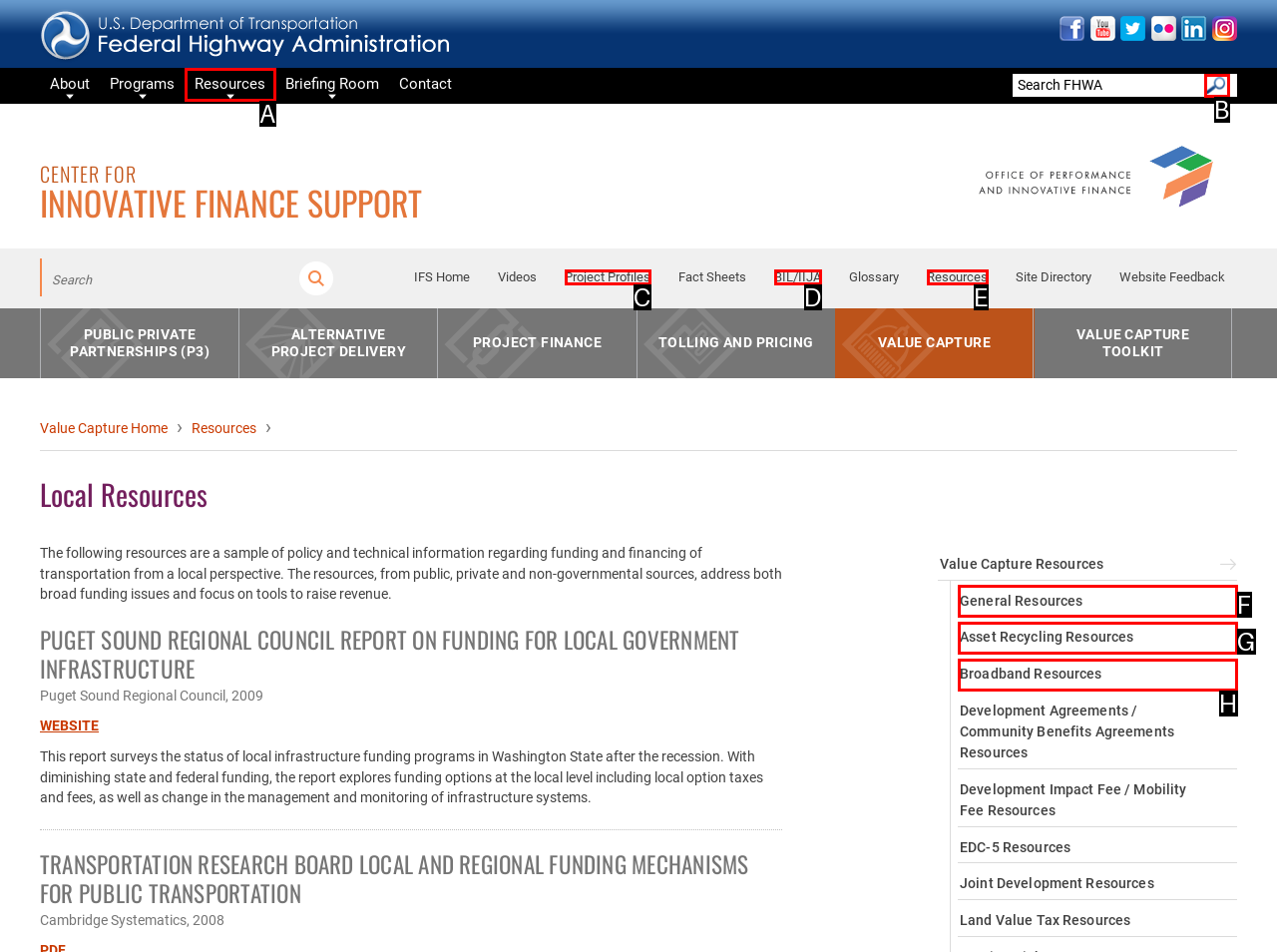From the choices provided, which HTML element best fits the description: Resources? Answer with the appropriate letter.

E